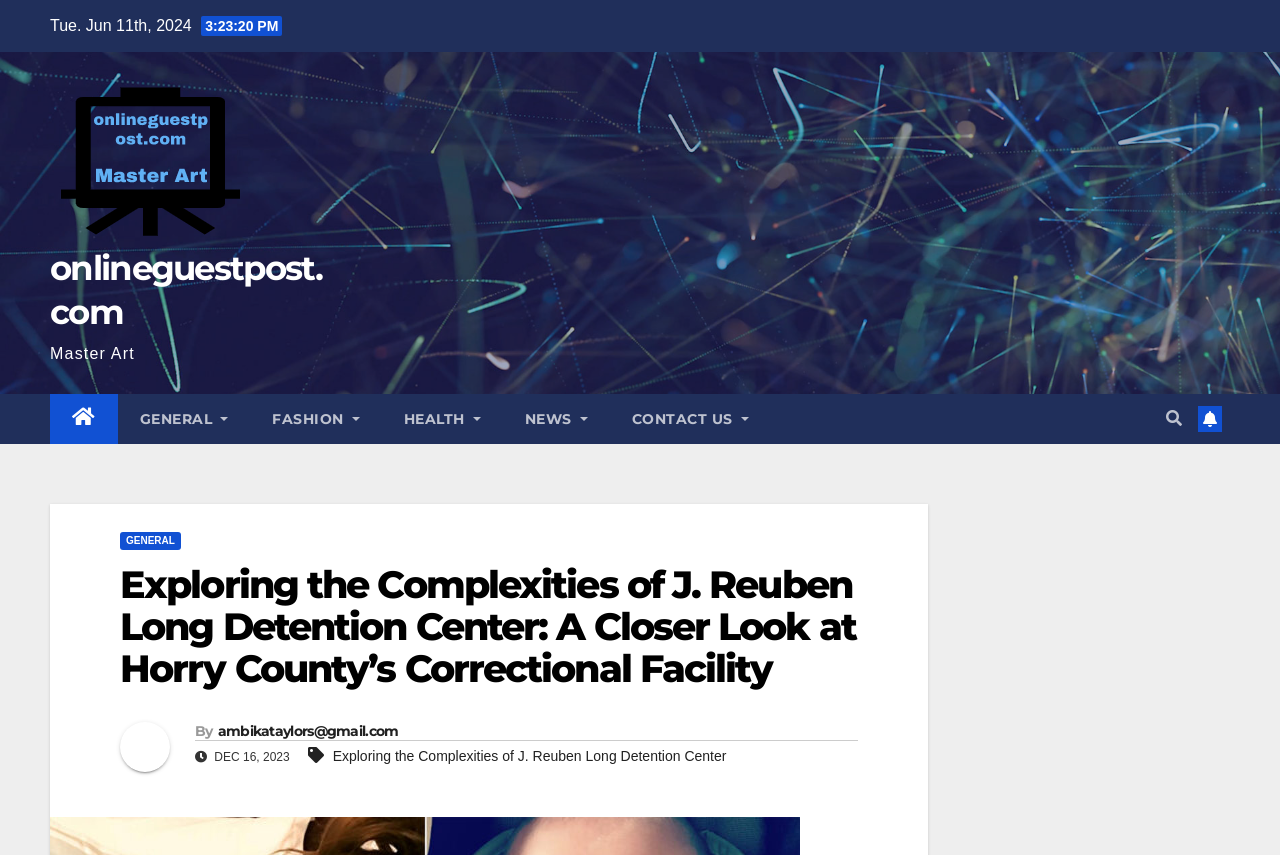Locate the bounding box coordinates of the clickable part needed for the task: "Read the article 'Exploring the Complexities of J. Reuben Long Detention Center'".

[0.26, 0.875, 0.568, 0.894]